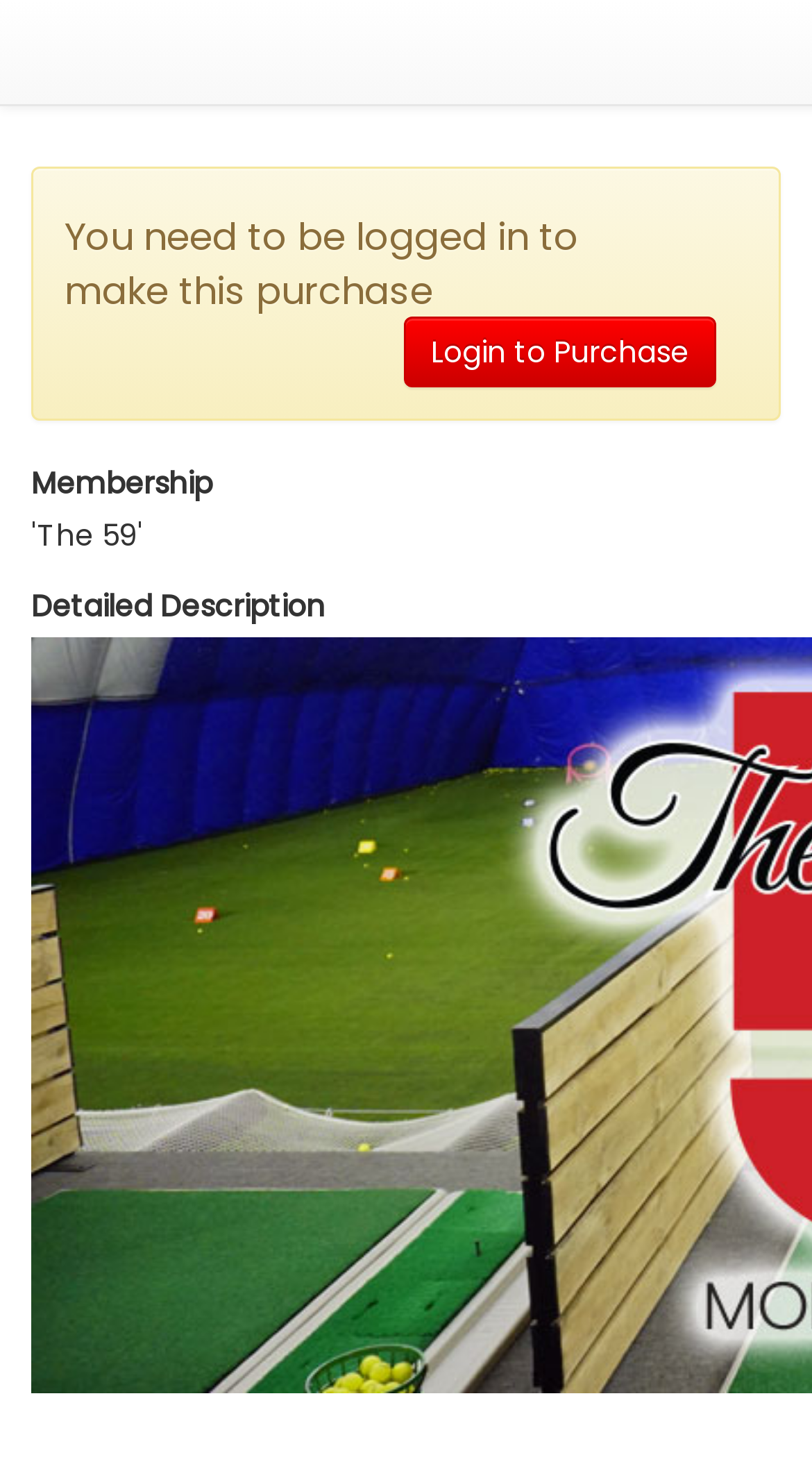Identify the bounding box for the UI element specified in this description: "Login to Purchase". The coordinates must be four float numbers between 0 and 1, formatted as [left, top, right, bottom].

[0.497, 0.216, 0.882, 0.264]